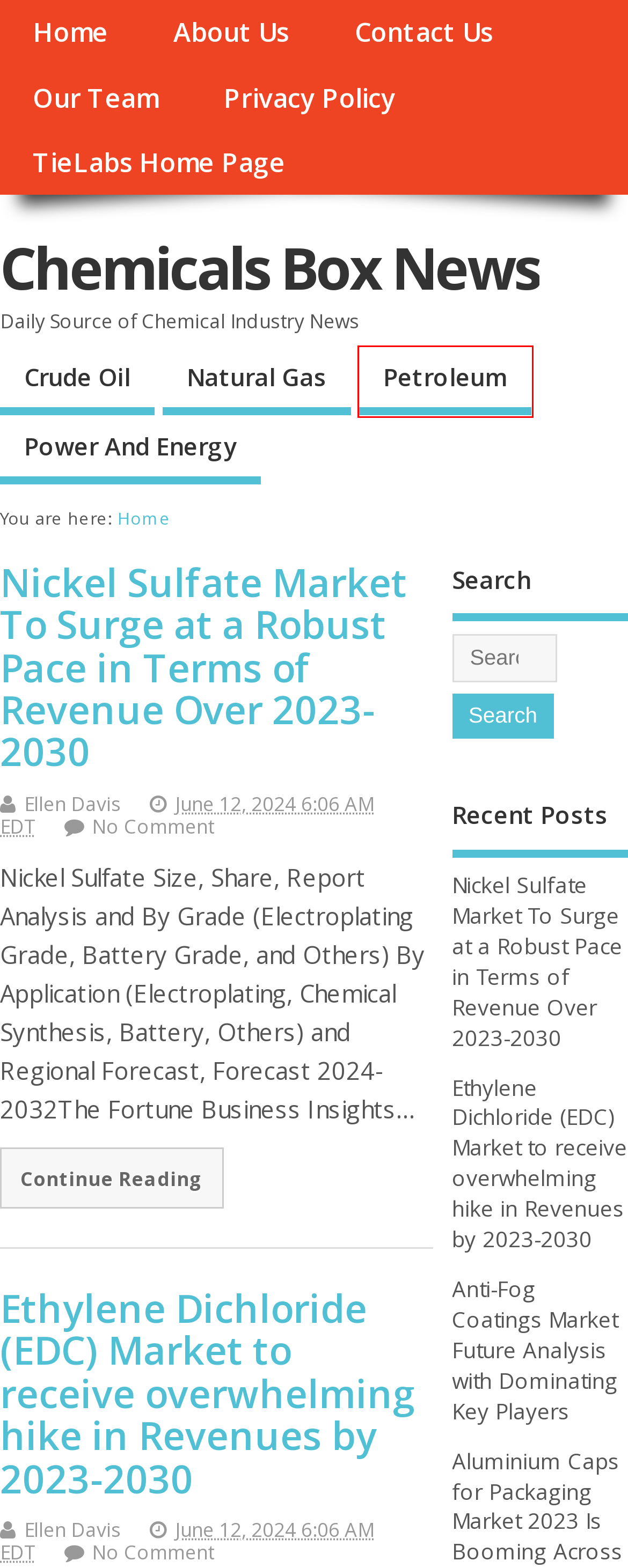Please examine the screenshot provided, which contains a red bounding box around a UI element. Select the webpage description that most accurately describes the new page displayed after clicking the highlighted element. Here are the candidates:
A. Anti-Fog Coatings Market Future Analysis with Dominating Key Players – Chemicals Box News
B. Privacy Policy – Chemicals Box News
C. Ellen Davis – Chemicals Box News
D. TieLabs Home Page – Chemicals Box News
E. Contact Us – Chemicals Box News
F. Power And Energy – Chemicals Box News
G. Crude Oil – Chemicals Box News
H. Petroleum – Chemicals Box News

H